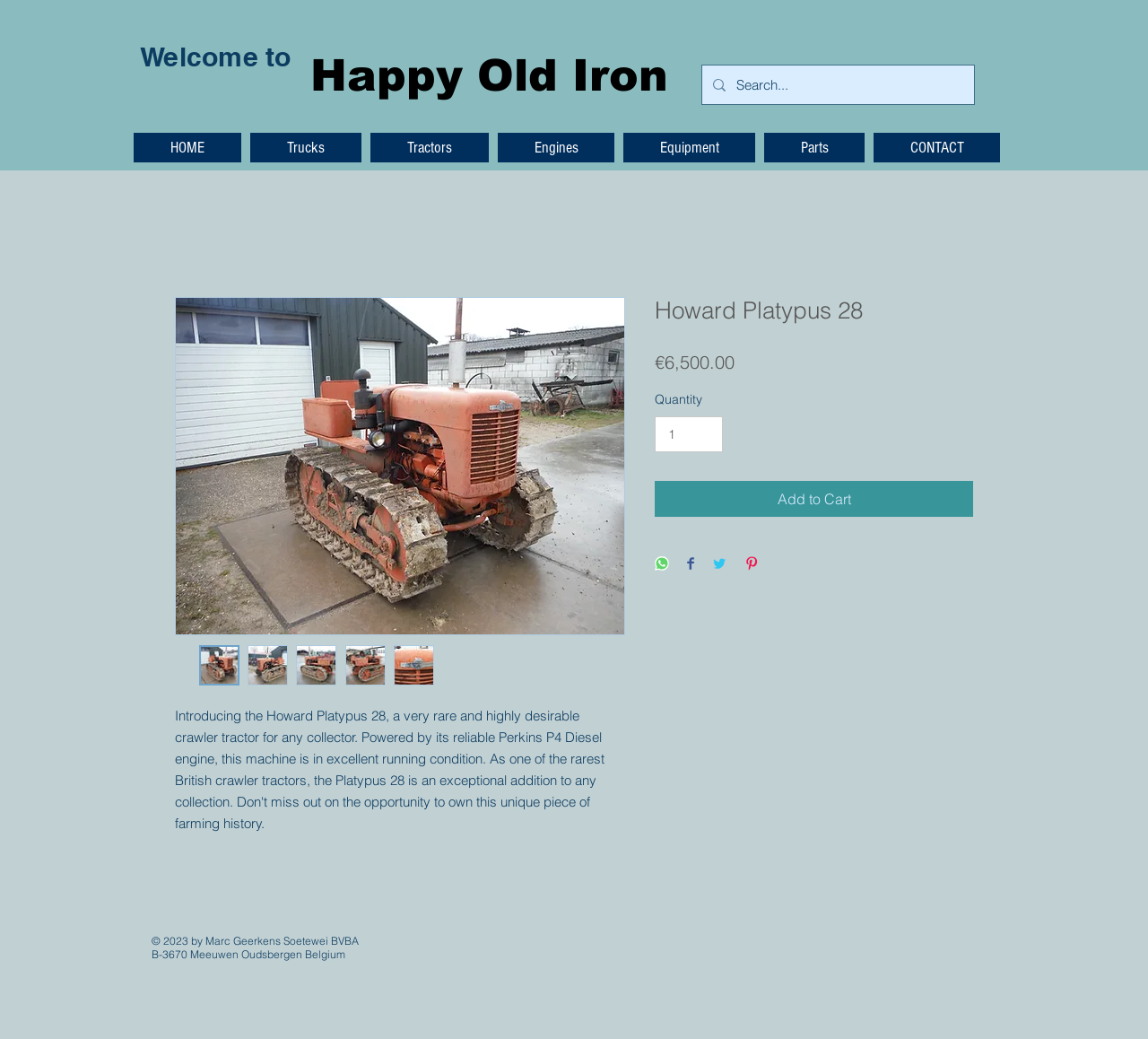Determine the bounding box coordinates of the region I should click to achieve the following instruction: "Go to HOME page". Ensure the bounding box coordinates are four float numbers between 0 and 1, i.e., [left, top, right, bottom].

[0.116, 0.128, 0.21, 0.156]